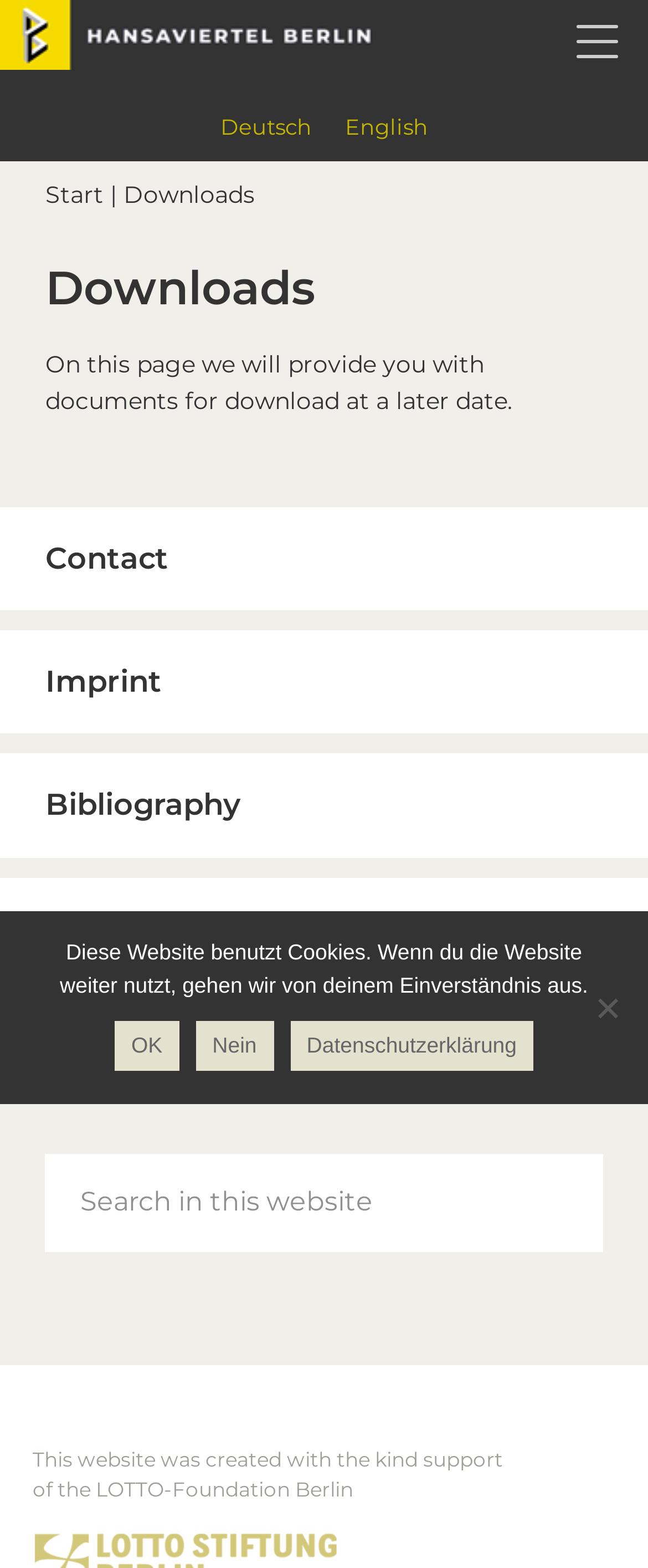Give a detailed account of the webpage's layout and content.

The webpage is titled "Downloads" and has a simple layout. At the top, there are four "Skip to" links, allowing users to navigate to primary navigation, main content, primary sidebar, and footer. Below these links, there is a language selection section with two links, "Deutsch" and "English".

The main content area is divided into two sections. On the left, there is a navigation menu with links to "Start", "Downloads", "Contact", "Imprint", "Bibliography", and "Privacy Policy". Each link is accompanied by a heading with the same text.

On the right, there is a main content section with a heading "Downloads" and a paragraph of text explaining that documents will be available for download at a later date. Below this section, there is a search bar with a label "Search in this website" and a search button.

At the bottom of the page, there is a footer section with two lines of text, one mentioning the kind support of the LOTTO-Foundation Berlin and another with a copyright notice. There is also a "Menu Trigger" button at the top right corner of the page.

Additionally, a cookie notice dialog is present, which can be triggered by an unknown action. The dialog has a message about the website using cookies and provides three links: "OK", "Nein", and "Datenschutzerklärung".